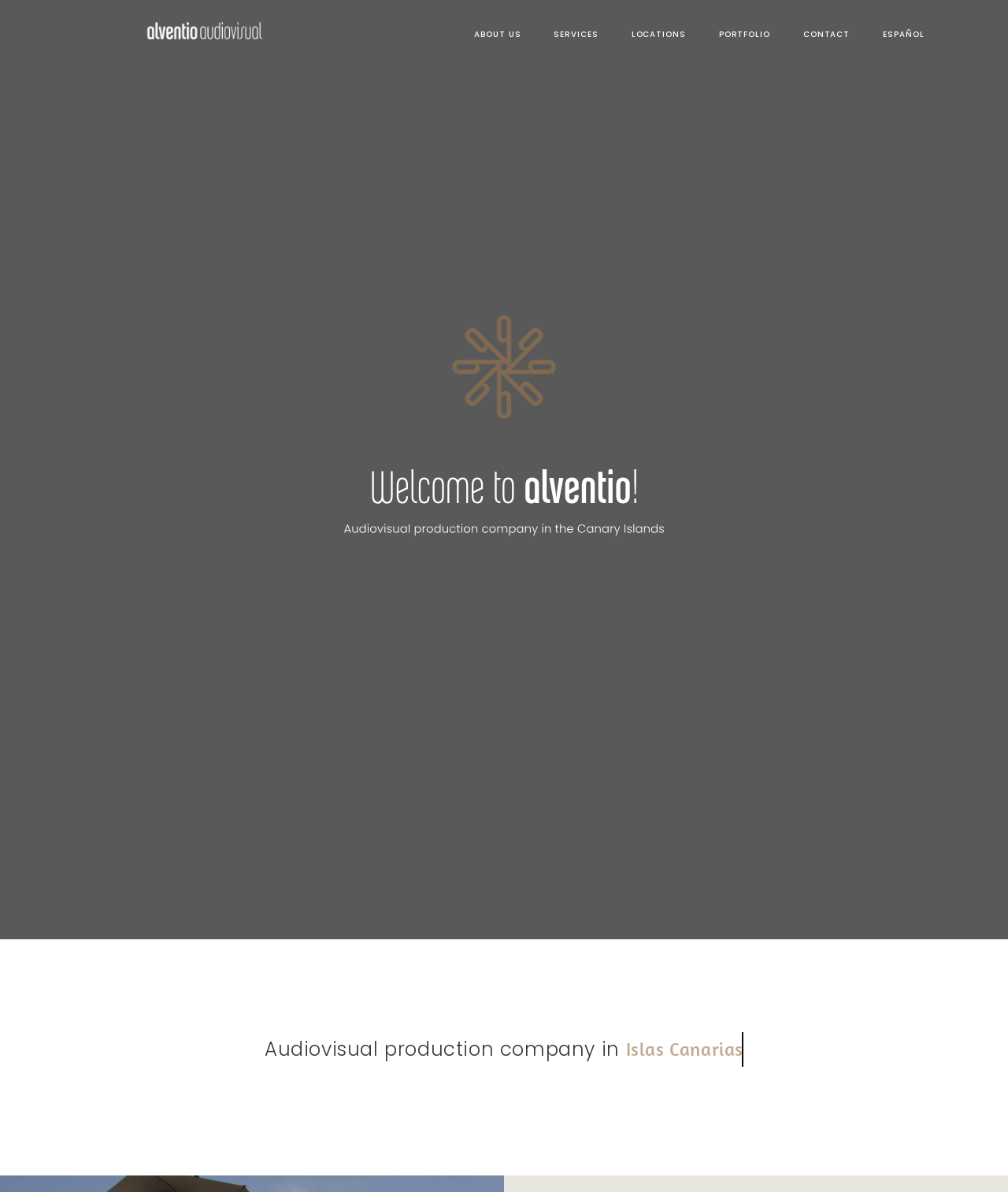Identify the bounding box coordinates for the UI element described as follows: "Services". Ensure the coordinates are four float numbers between 0 and 1, formatted as [left, top, right, bottom].

[0.544, 0.007, 0.599, 0.052]